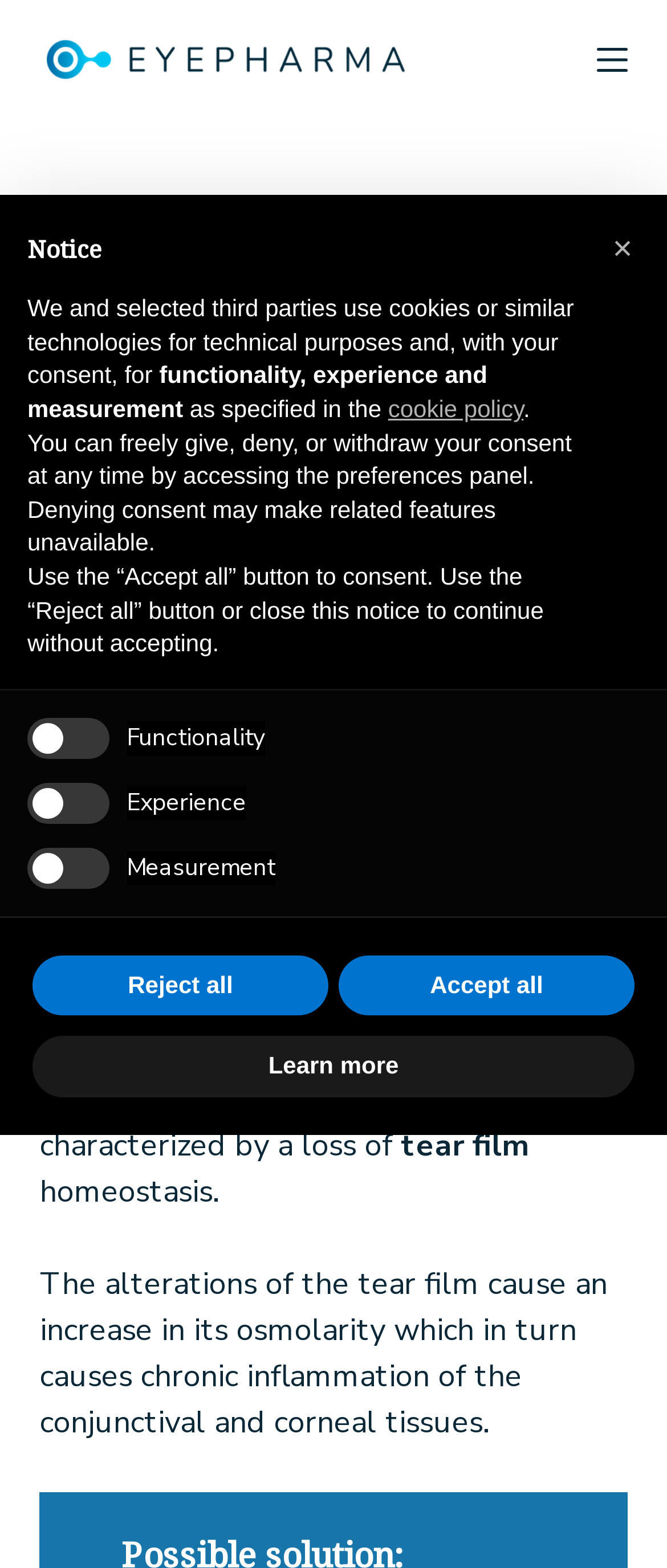Provide the bounding box coordinates of the area you need to click to execute the following instruction: "Click the 'Innovation initiatives' link".

[0.263, 0.131, 0.722, 0.157]